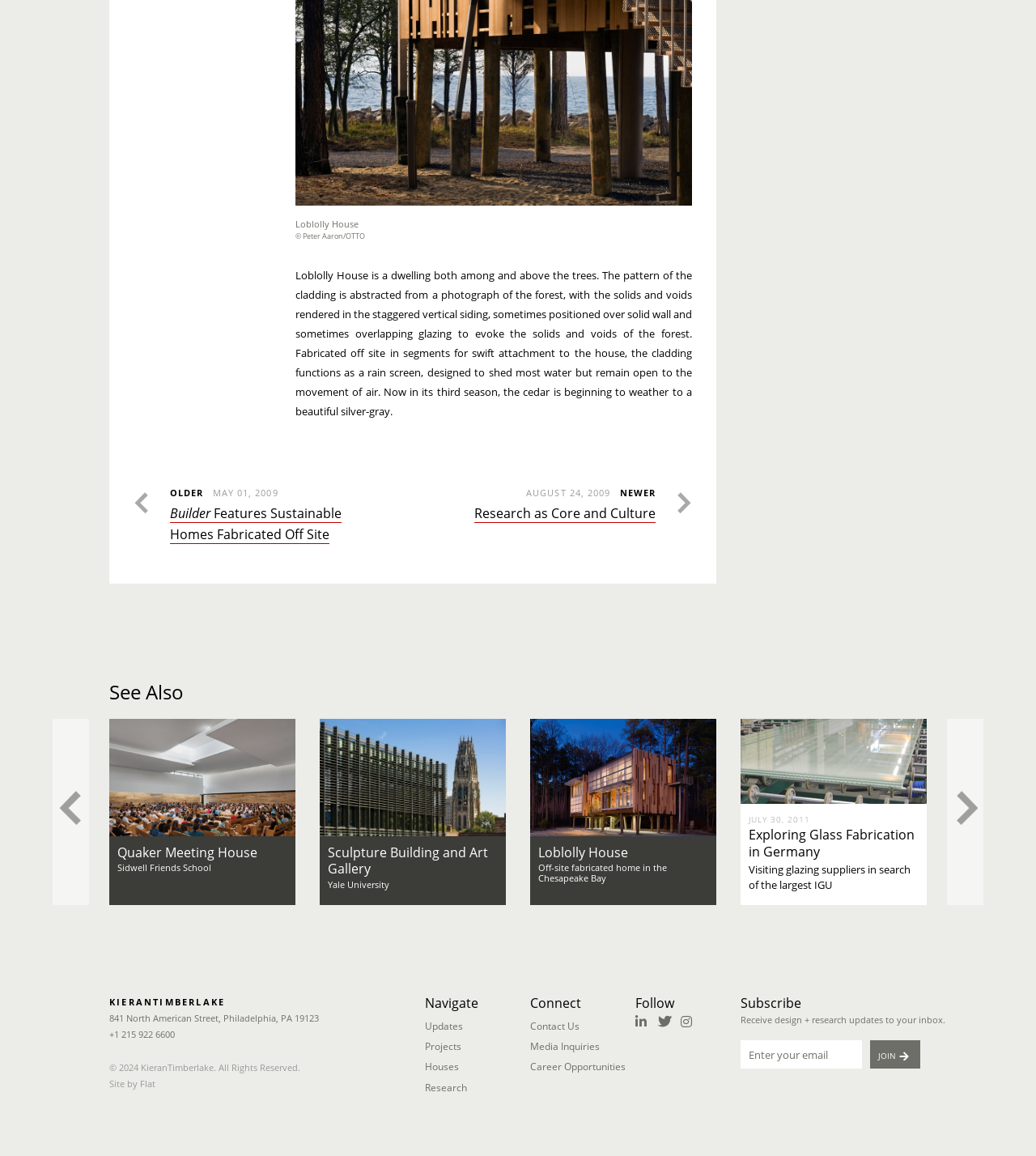Find the bounding box coordinates for the area that should be clicked to accomplish the instruction: "Click the 'AUGUST 24, 2009 NEWER Research as Core and Culture' link".

[0.41, 0.414, 0.691, 0.47]